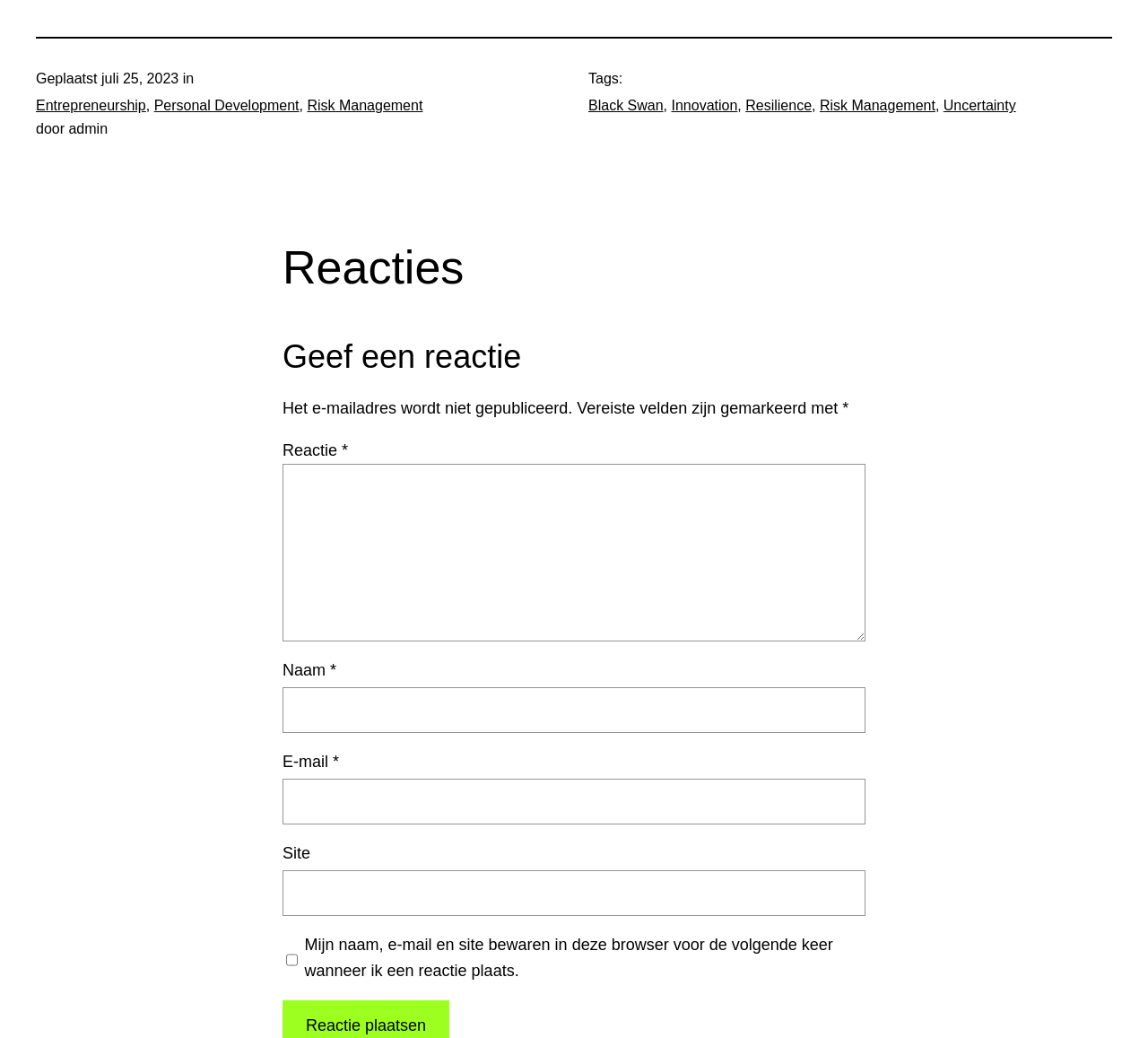Predict the bounding box coordinates of the area that should be clicked to accomplish the following instruction: "click on bath accessories". The bounding box coordinates should consist of four float numbers between 0 and 1, i.e., [left, top, right, bottom].

None